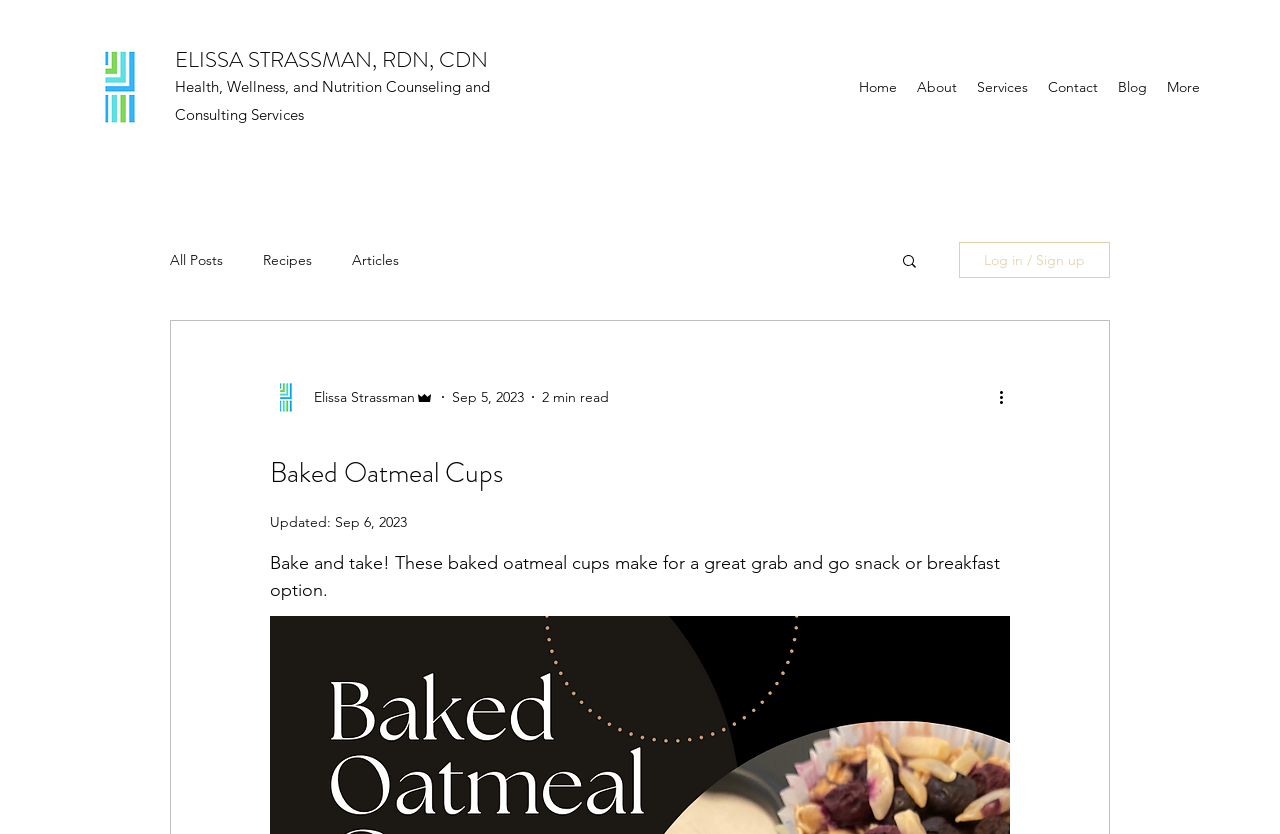Find the bounding box coordinates for the UI element whose description is: "Blog". The coordinates should be four float numbers between 0 and 1, in the format [left, top, right, bottom].

[0.866, 0.086, 0.904, 0.122]